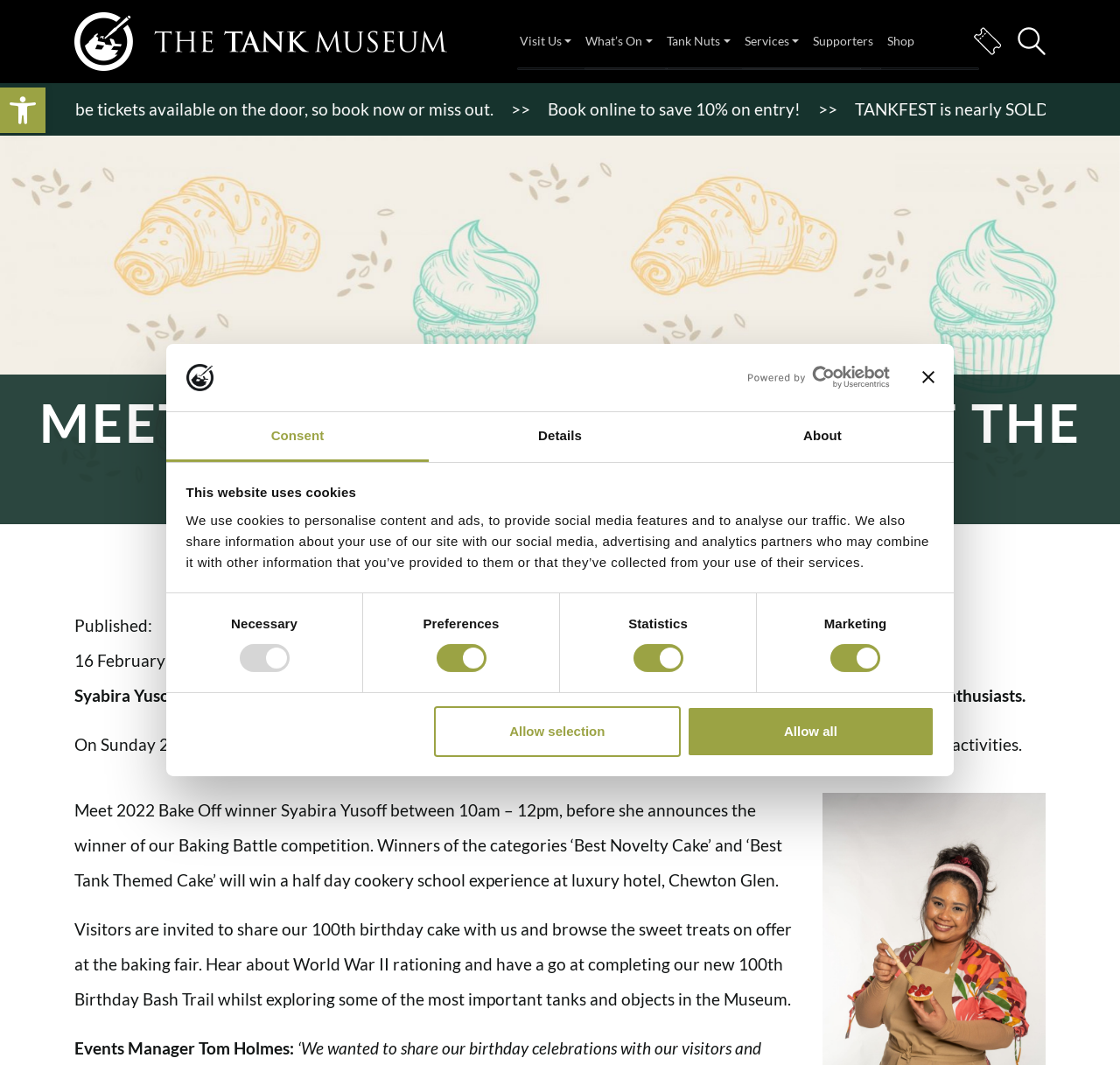Please answer the following query using a single word or phrase: 
What is the name of the museum?

The Tank Museum